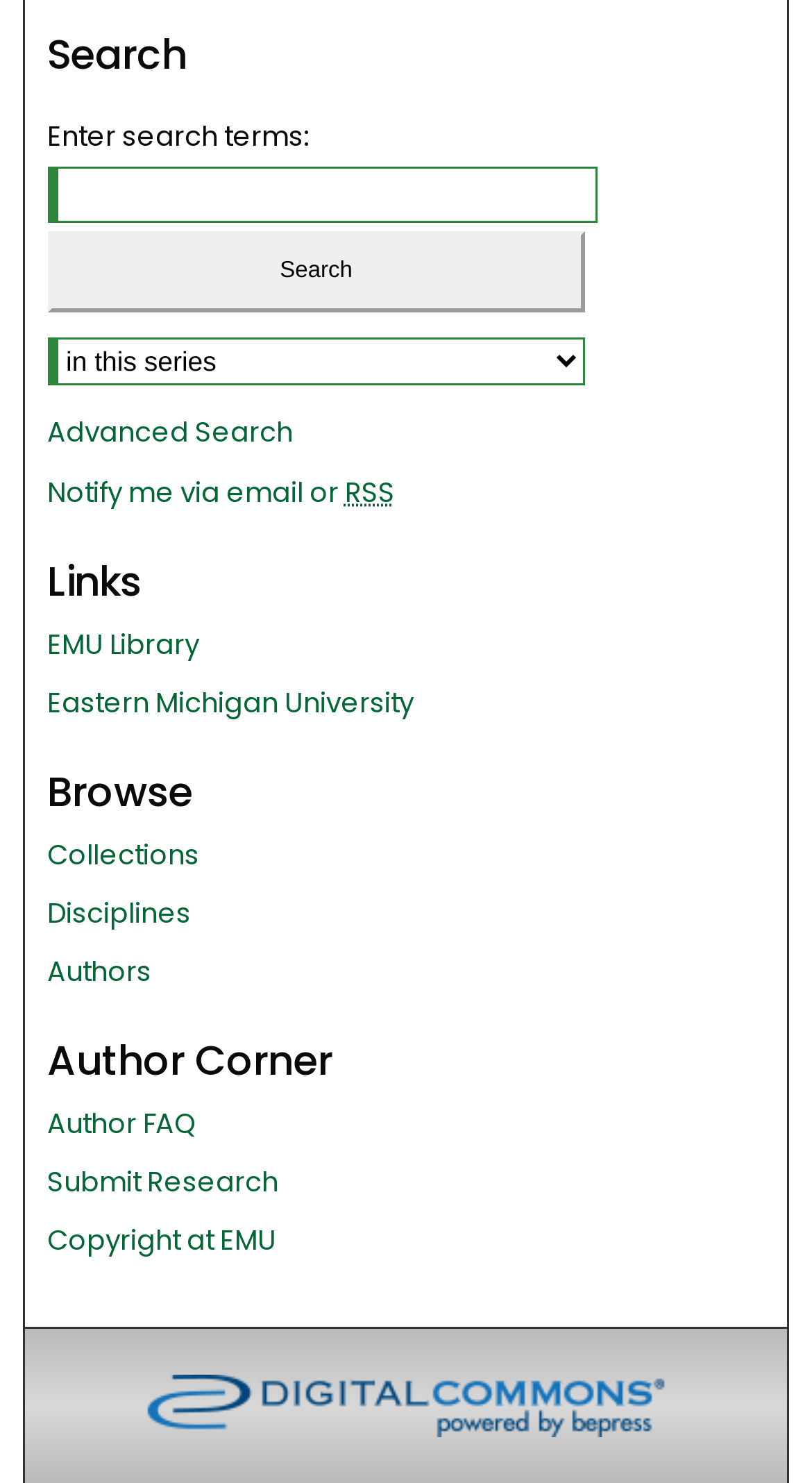Identify the coordinates of the bounding box for the element that must be clicked to accomplish the instruction: "Visit EMU Library".

[0.058, 0.37, 0.942, 0.398]